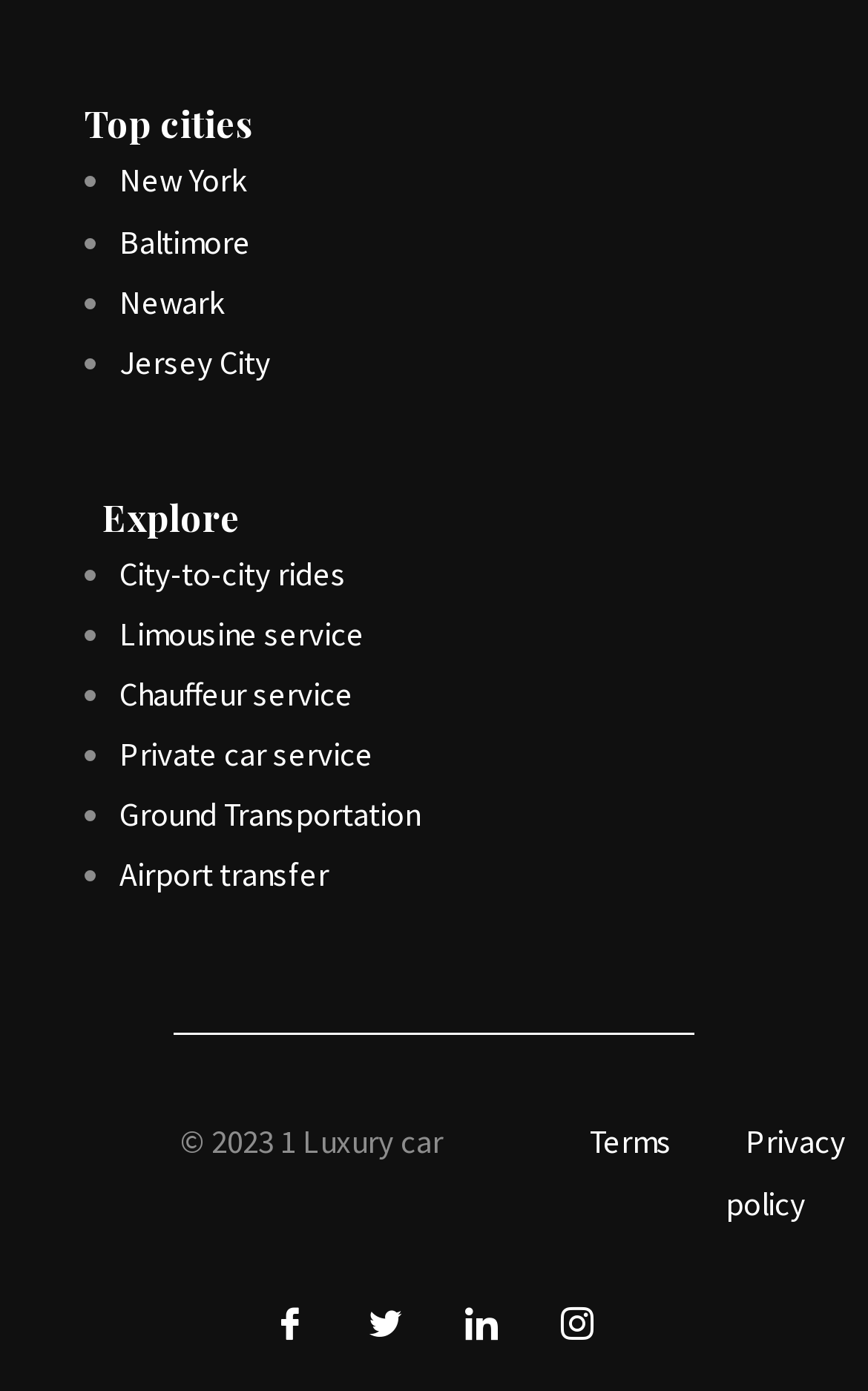How many cities are listed?
Answer the question in as much detail as possible.

I counted the number of links under the 'Top cities' heading, which are 'New York', 'Baltimore', 'Newark', and 'Jersey City', so there are 4 cities listed.